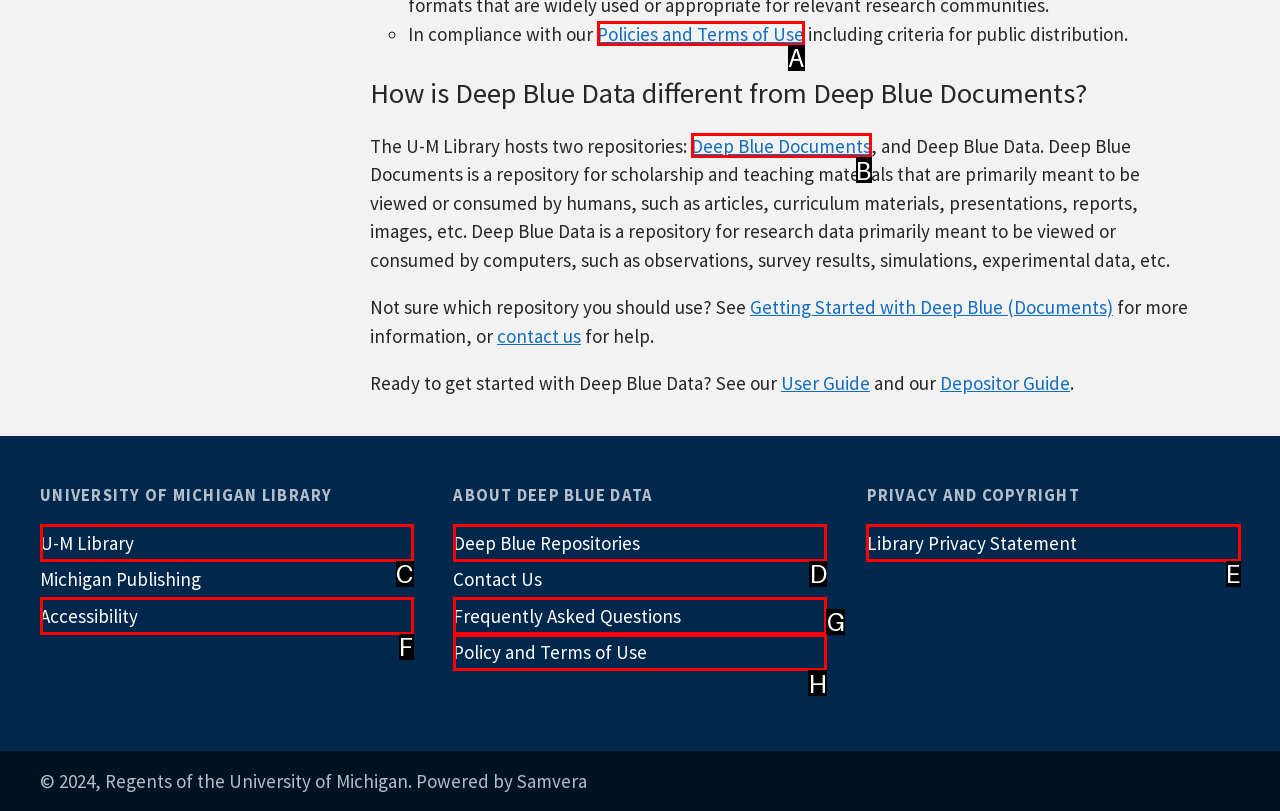Match the element description to one of the options: Policies and Terms of Use
Respond with the corresponding option's letter.

A